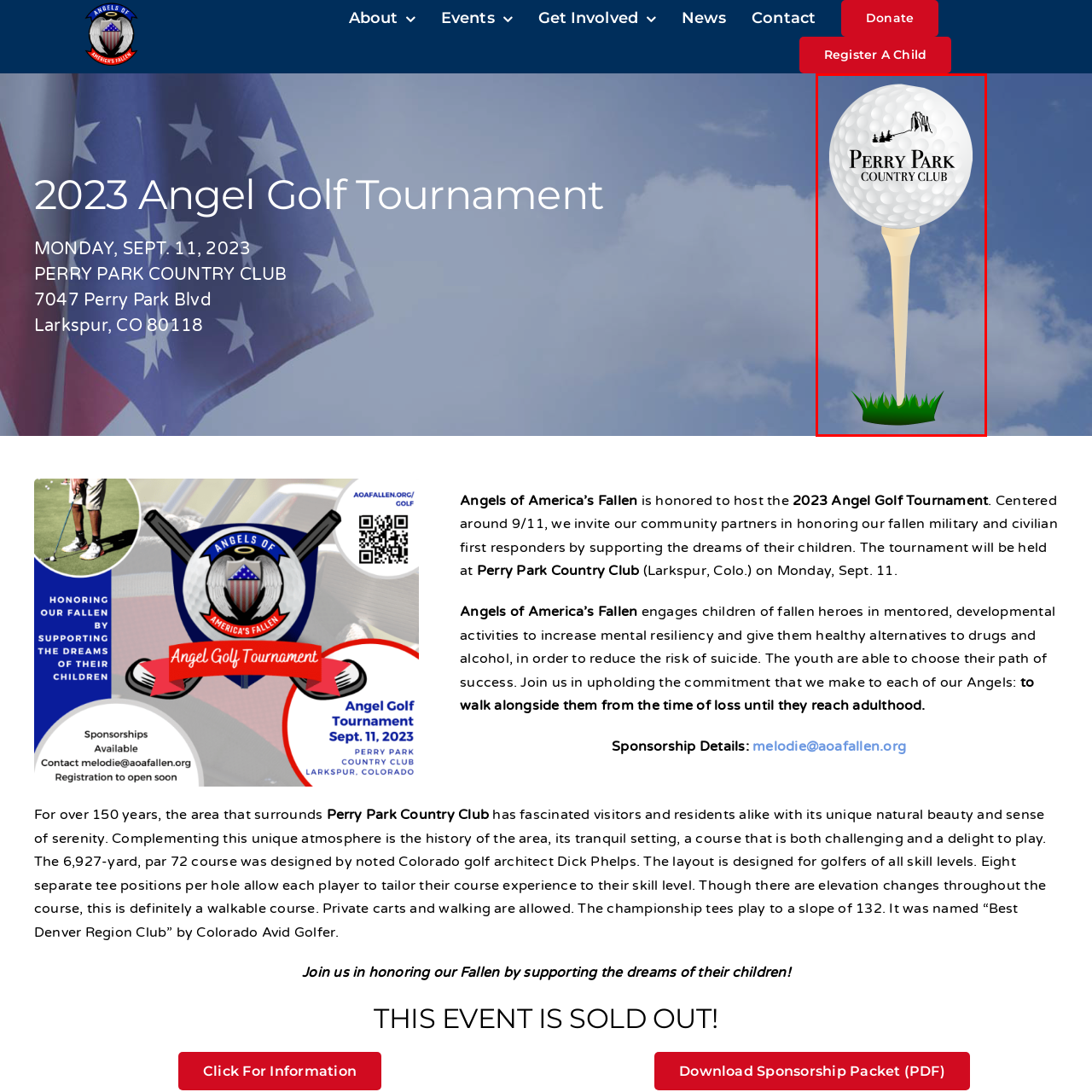What is the purpose of the Angel Golf Tournament?
Inspect the image enclosed by the red bounding box and respond with as much detail as possible.

The purpose of the Angel Golf Tournament can be inferred from the caption, which states that the tournament invites participants to come together in support of children of fallen heroes, emphasizing community involvement and remembrance.